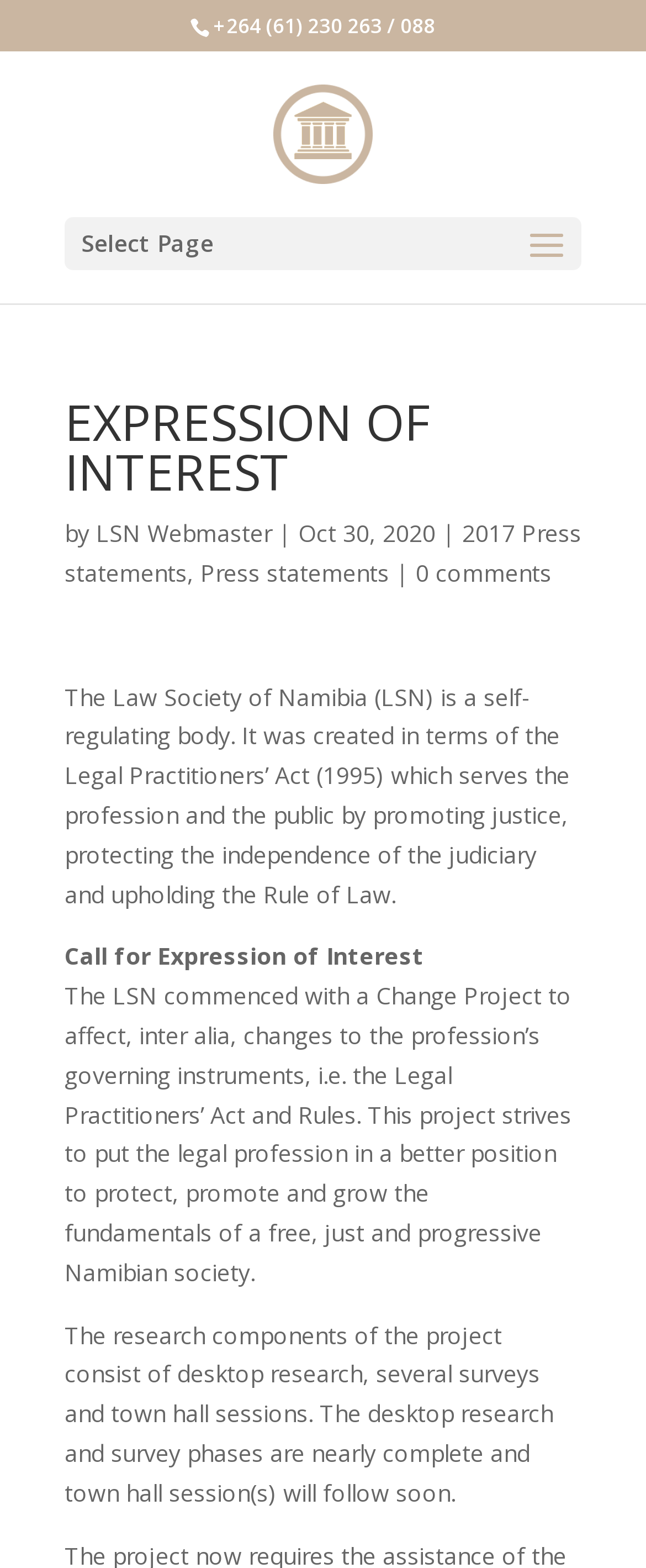Answer in one word or a short phrase: 
What is the date of the expression of interest?

Oct 30, 2020